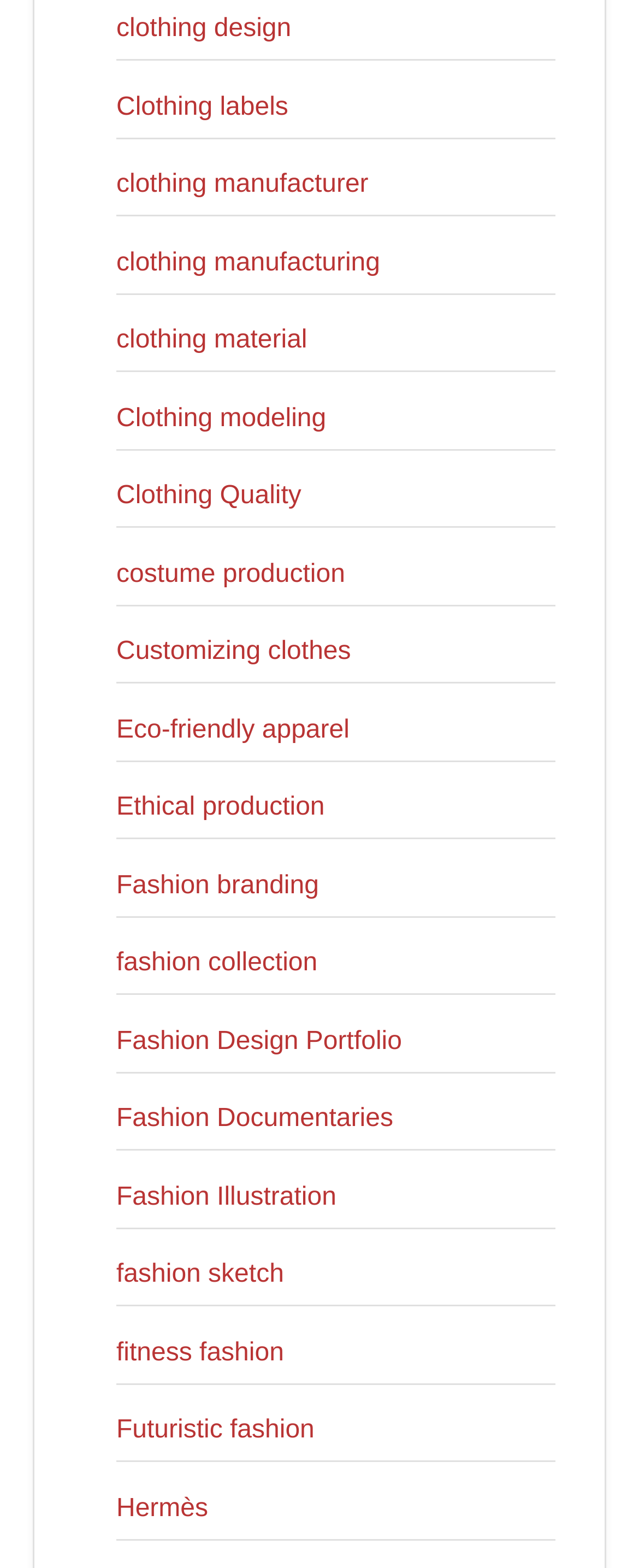Specify the bounding box coordinates of the region I need to click to perform the following instruction: "Check out Hermès". The coordinates must be four float numbers in the range of 0 to 1, i.e., [left, top, right, bottom].

[0.182, 0.953, 0.326, 0.971]